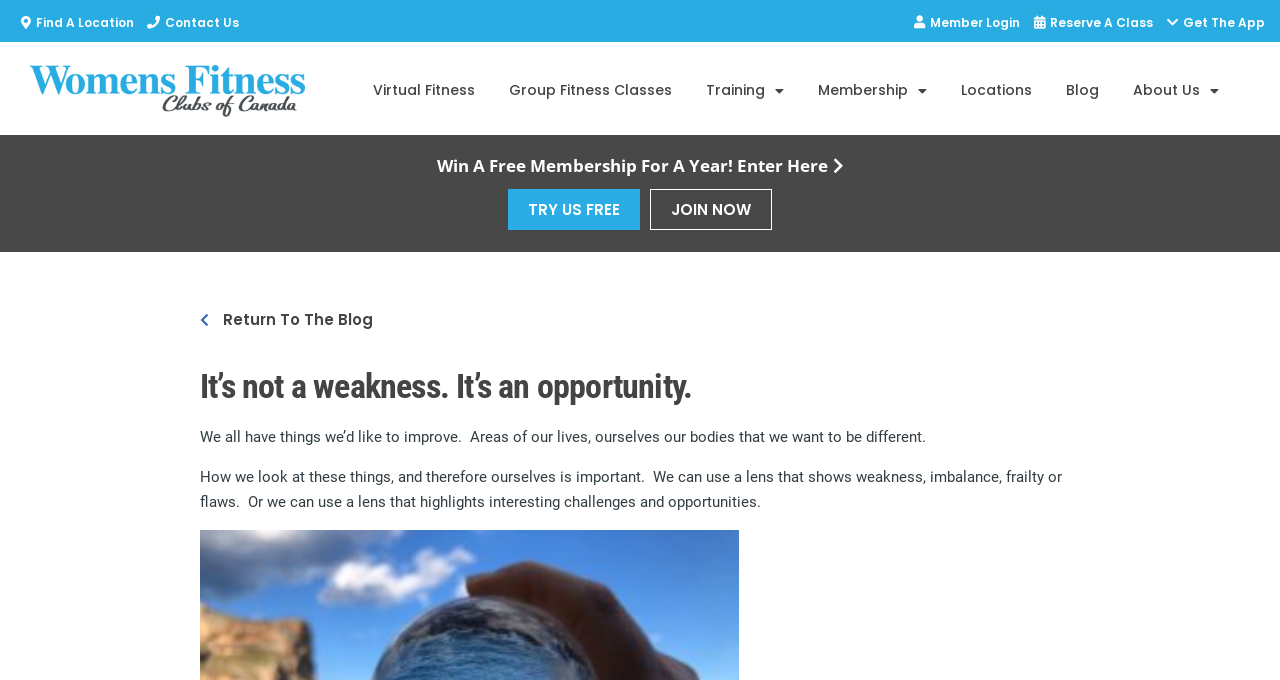What type of classes are offered by the fitness club?
Answer briefly with a single word or phrase based on the image.

Group Fitness Classes